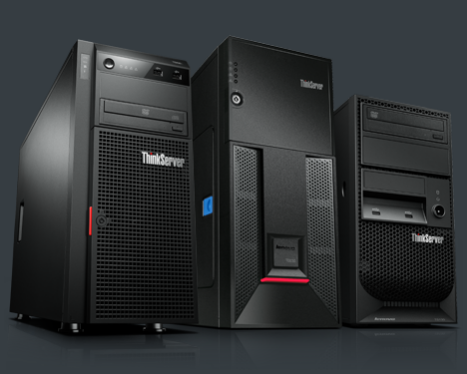How many drive bays does the server on the right have?
Please provide an in-depth and detailed response to the question.

The caption describes the server on the right as exhibiting classic lines and additional drive bays, implying that it has more drive bays than the other two servers.